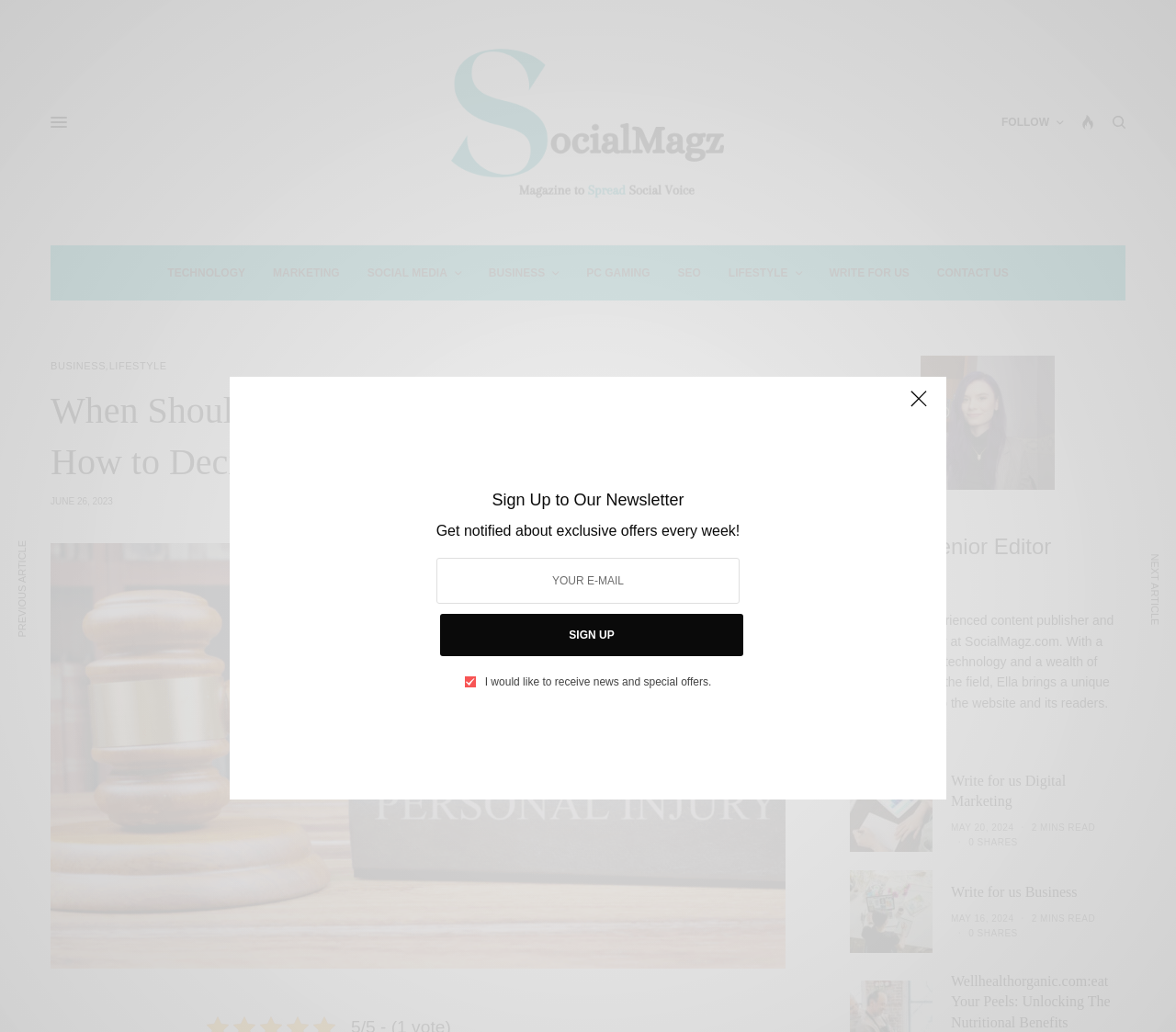Based on the visual content of the image, answer the question thoroughly: What is the category of the article 'Write for us Digital Marketing'?

I found the category of the article by looking at the links 'MARKETING' and 'Write for us Digital Marketing' which are located near each other and seem to be related.